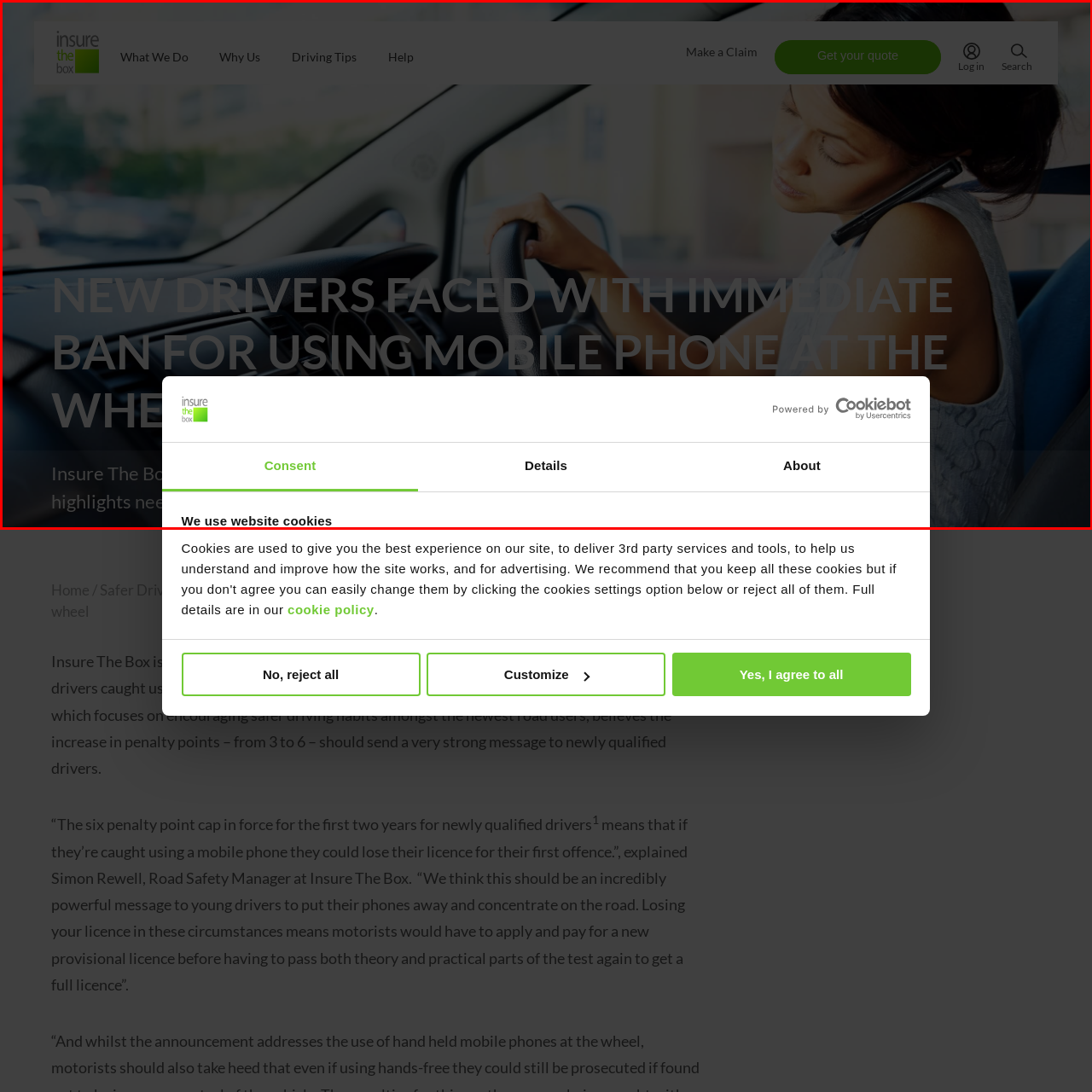What is the consequence for new drivers who use mobile phones while driving?  
Look closely at the image marked by the red border and give a detailed response rooted in the visual details found within the image.

According to the image, new drivers who use mobile phones while driving will face an immediate ban, emphasizing the serious implications of such distractions on road safety.